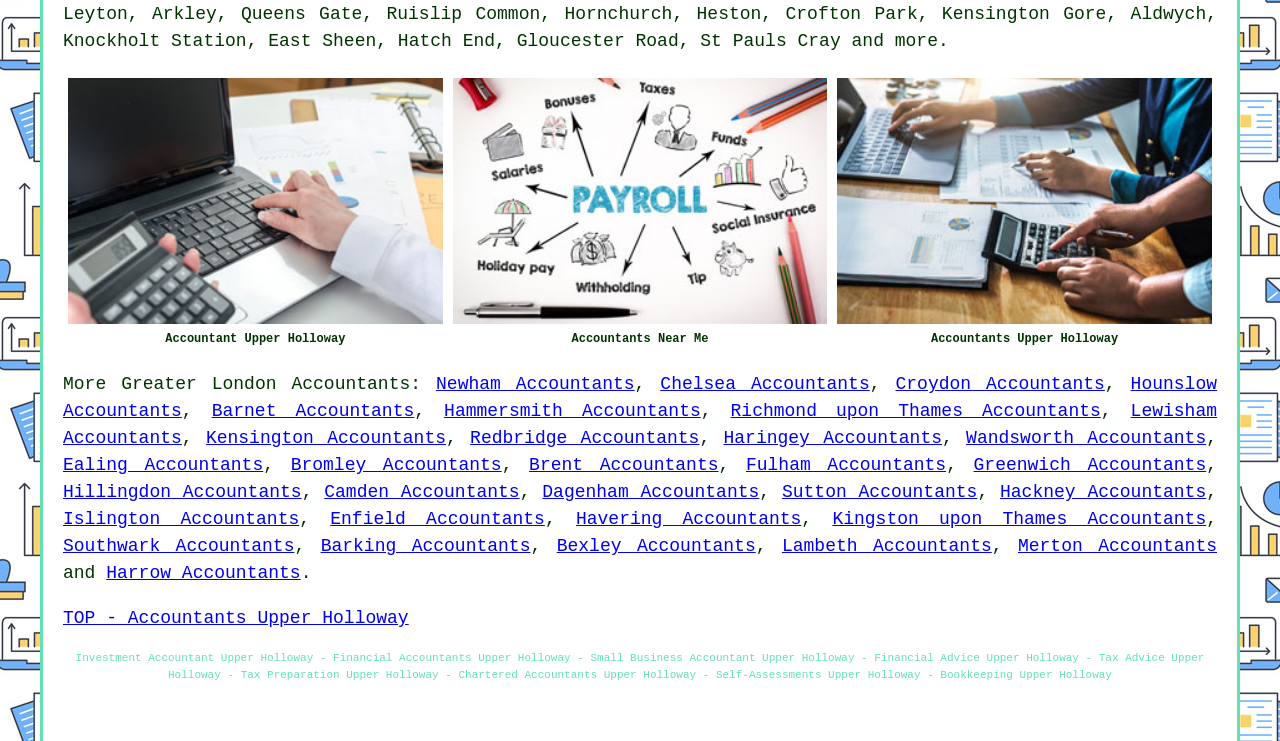How many accountant locations are listed?
Provide a short answer using one word or a brief phrase based on the image.

30